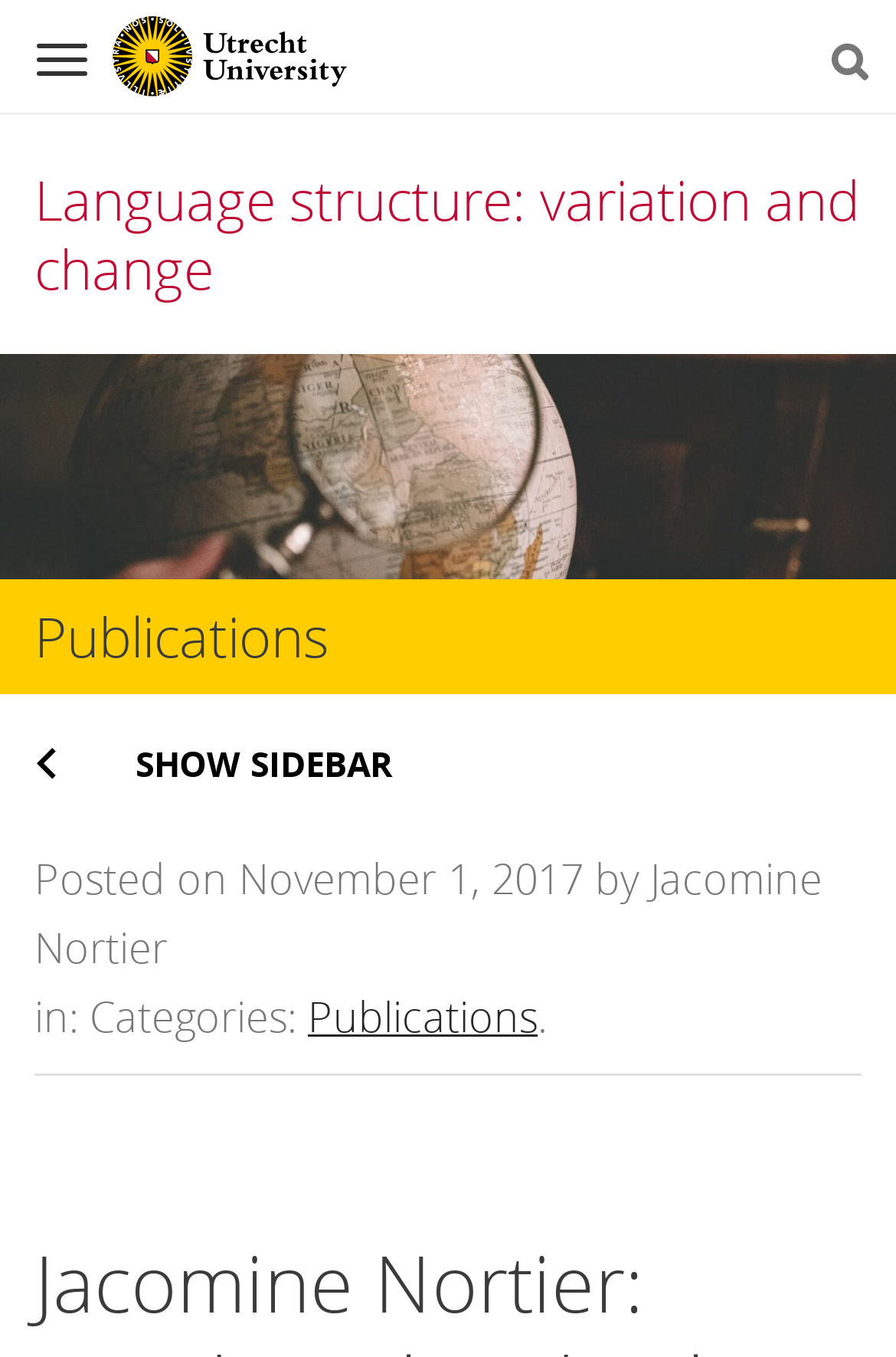What is the logo on the top left?
Refer to the image and answer the question using a single word or phrase.

Utrecht University